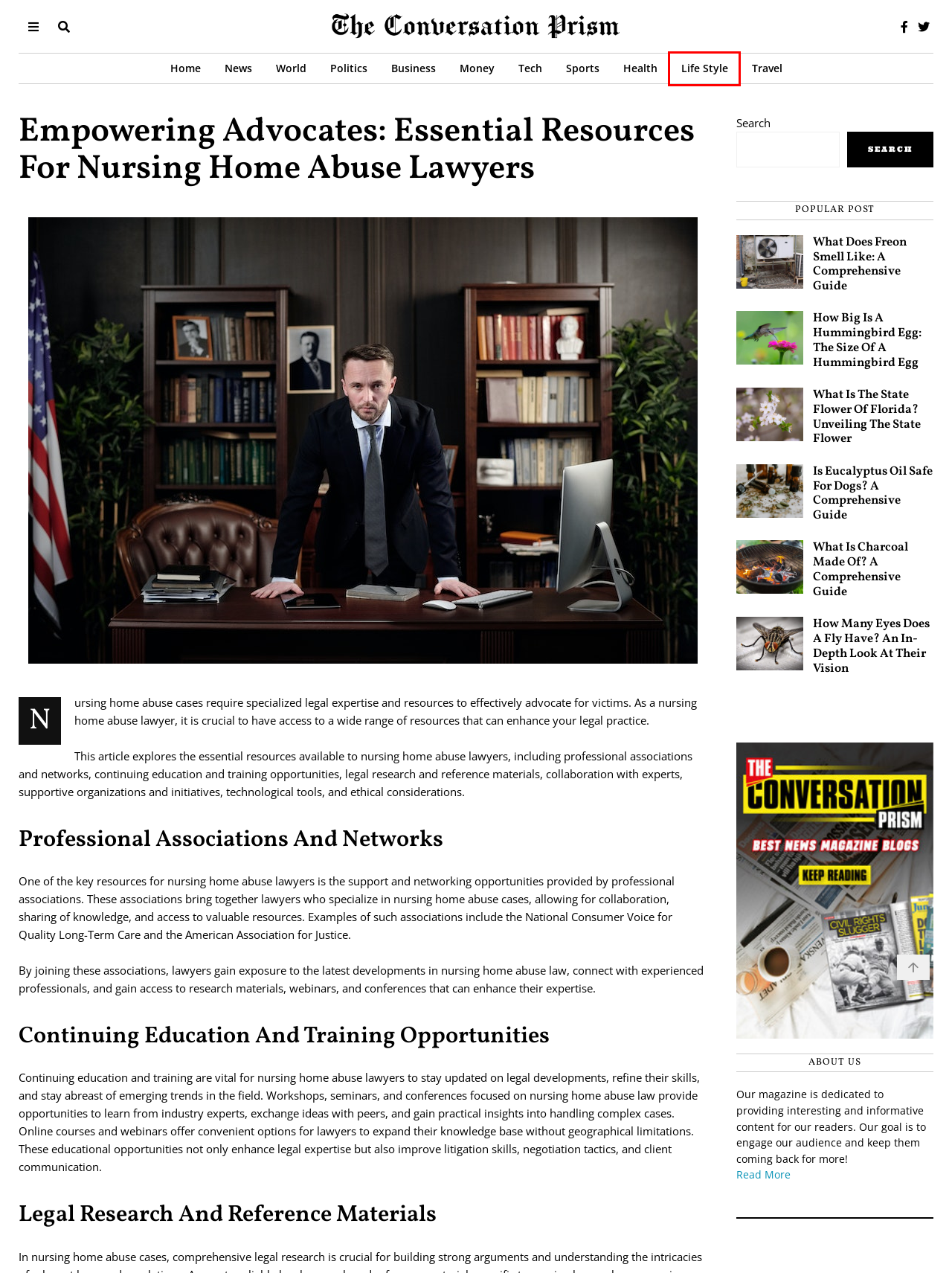Consider the screenshot of a webpage with a red bounding box and select the webpage description that best describes the new page that appears after clicking the element inside the red box. Here are the candidates:
A. Money Archives - The Conversation Prism
B. What Is The State Flower Of Florida? Unveiling The State Flower    - The Conversation Prism
C. How Many Eyes Does A Fly Have? An In-Depth Look At Their Vision
D. What Is Charcoal Made Of? A Comprehensive Guide  - The Conversation Prism
E. Health Archives - The Conversation Prism
F. Life Style Archives - The Conversation Prism
G. Sports Archives - The Conversation Prism
H. Politics Archives - The Conversation Prism

F